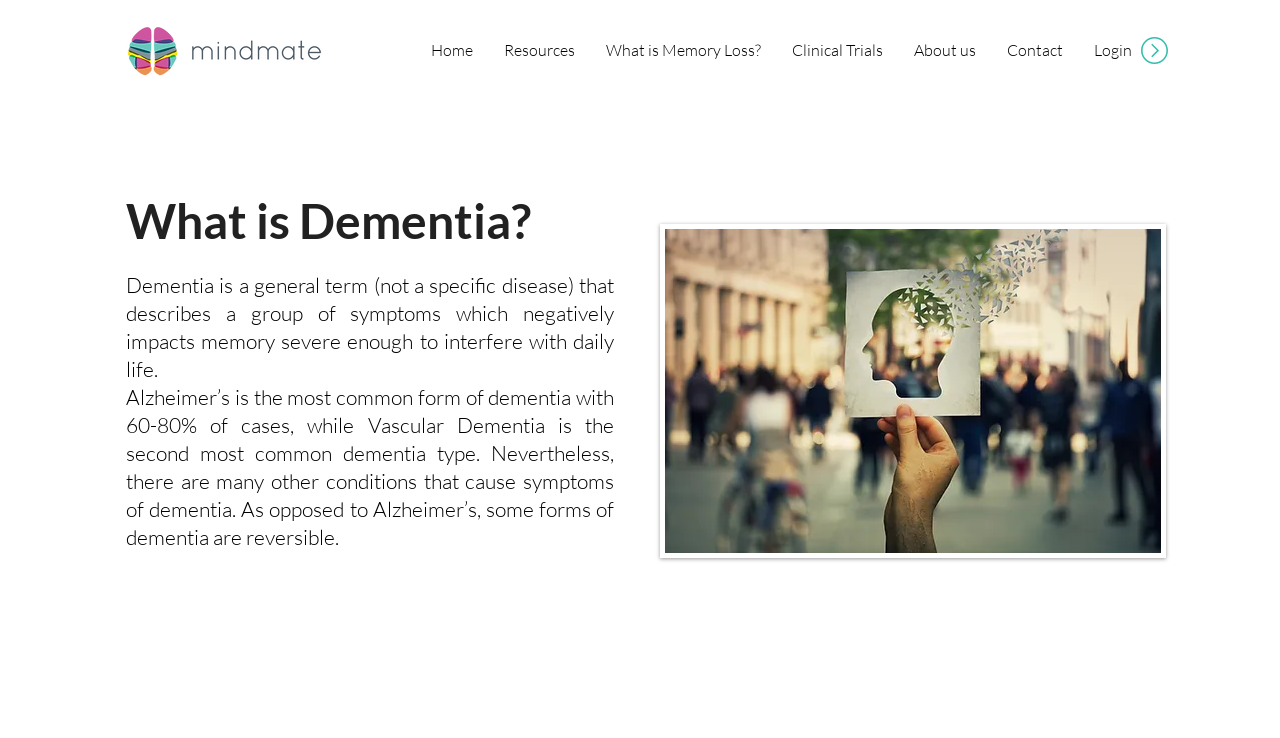Please provide the bounding box coordinates for the UI element as described: "Contact". The coordinates must be four floats between 0 and 1, represented as [left, top, right, bottom].

[0.774, 0.038, 0.842, 0.099]